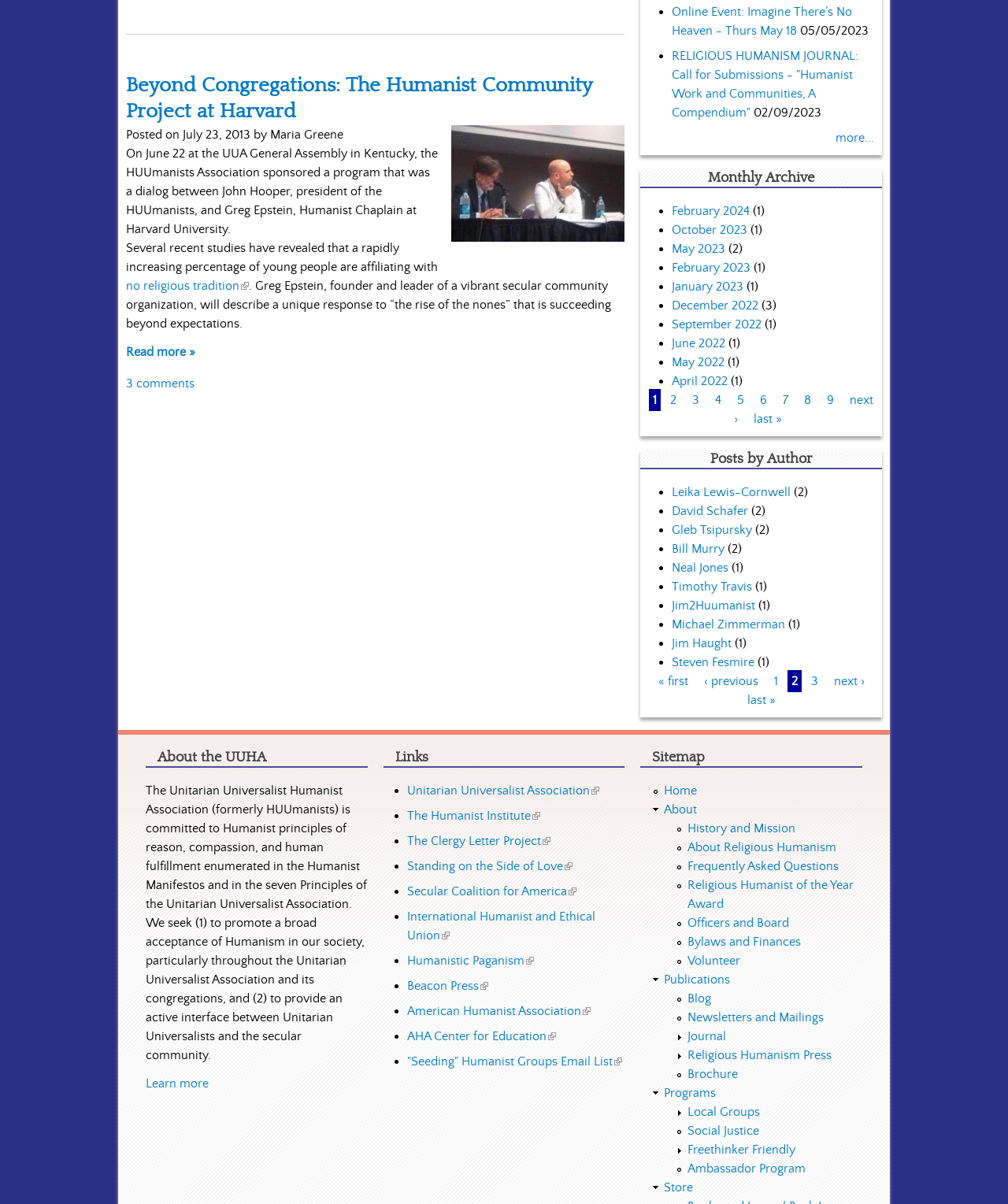Please identify the bounding box coordinates of the element's region that needs to be clicked to fulfill the following instruction: "Read about the Art Melt event". The bounding box coordinates should consist of four float numbers between 0 and 1, i.e., [left, top, right, bottom].

None